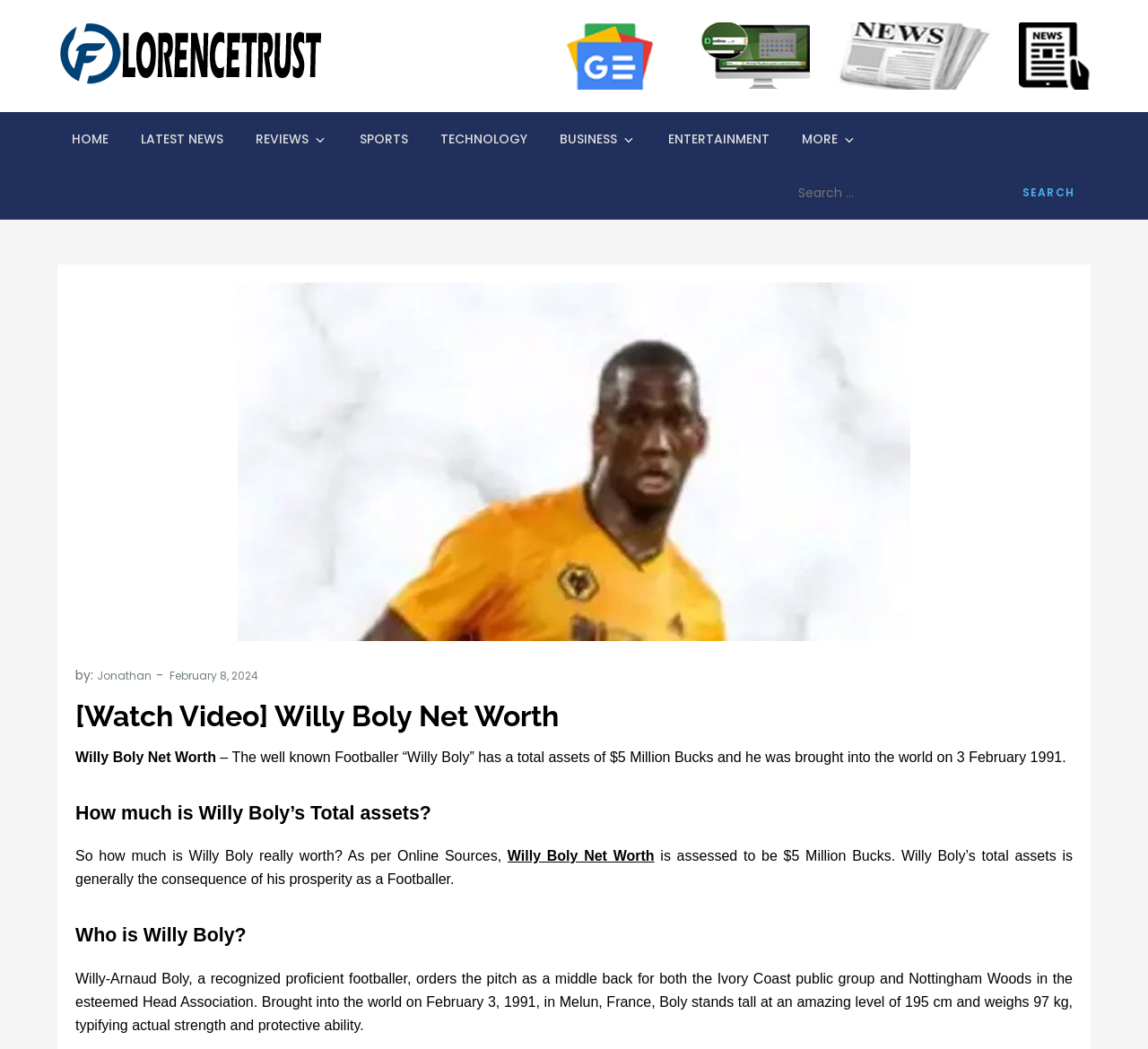What is Willy Boly's profession?
From the details in the image, provide a complete and detailed answer to the question.

The answer can be found in the paragraph that starts with 'Willy-Arnaud Boly, a recognized proficient footballer...' where it is stated that Boly is a footballer.